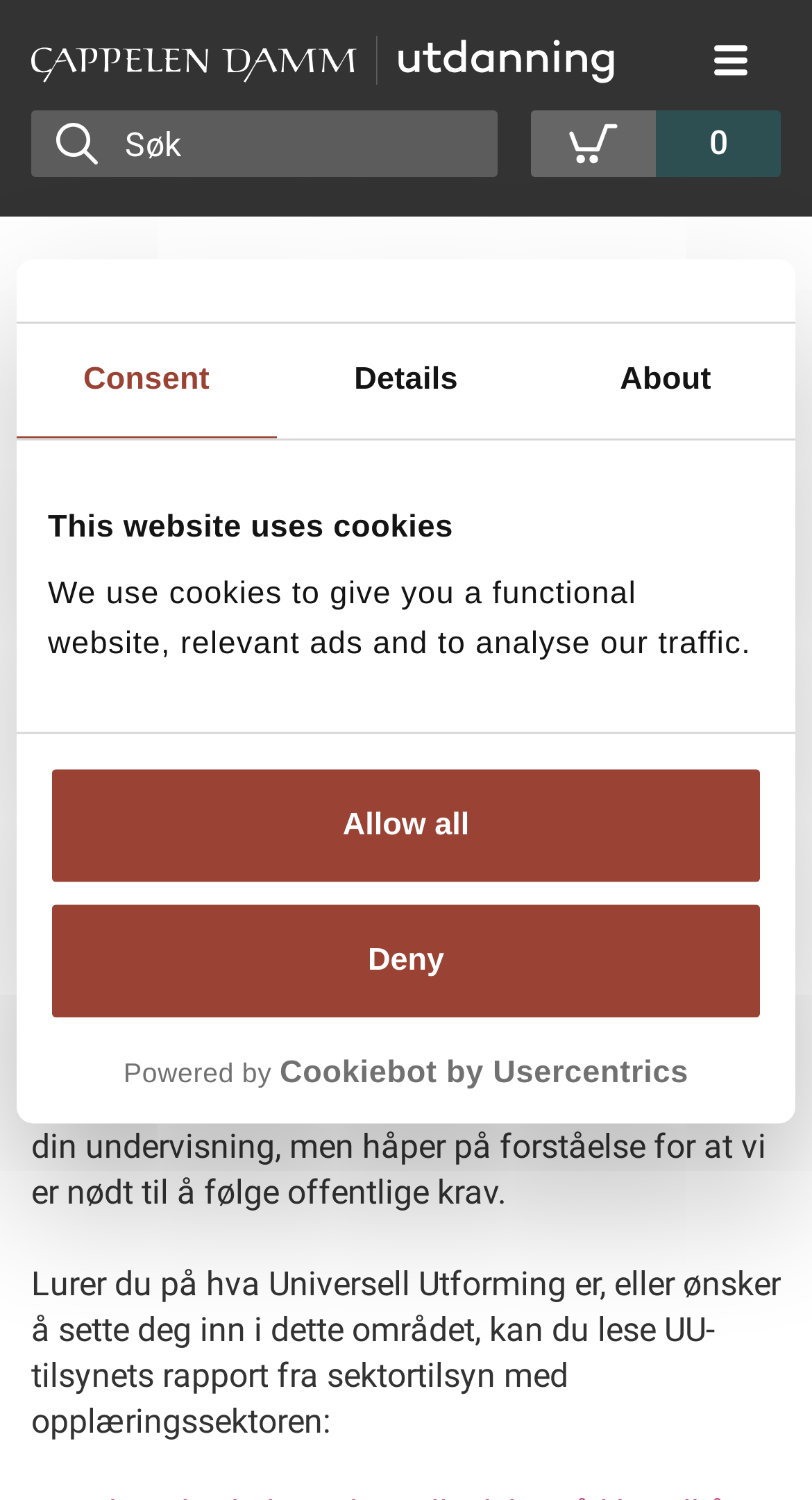Please provide a comprehensive answer to the question based on the screenshot: What is the reason for the webpage being unavailable?

The webpage is unavailable because the resources it provided are old and outdated. The website is being updated, and some resources are no longer compatible with the new system, which is why they are being removed.